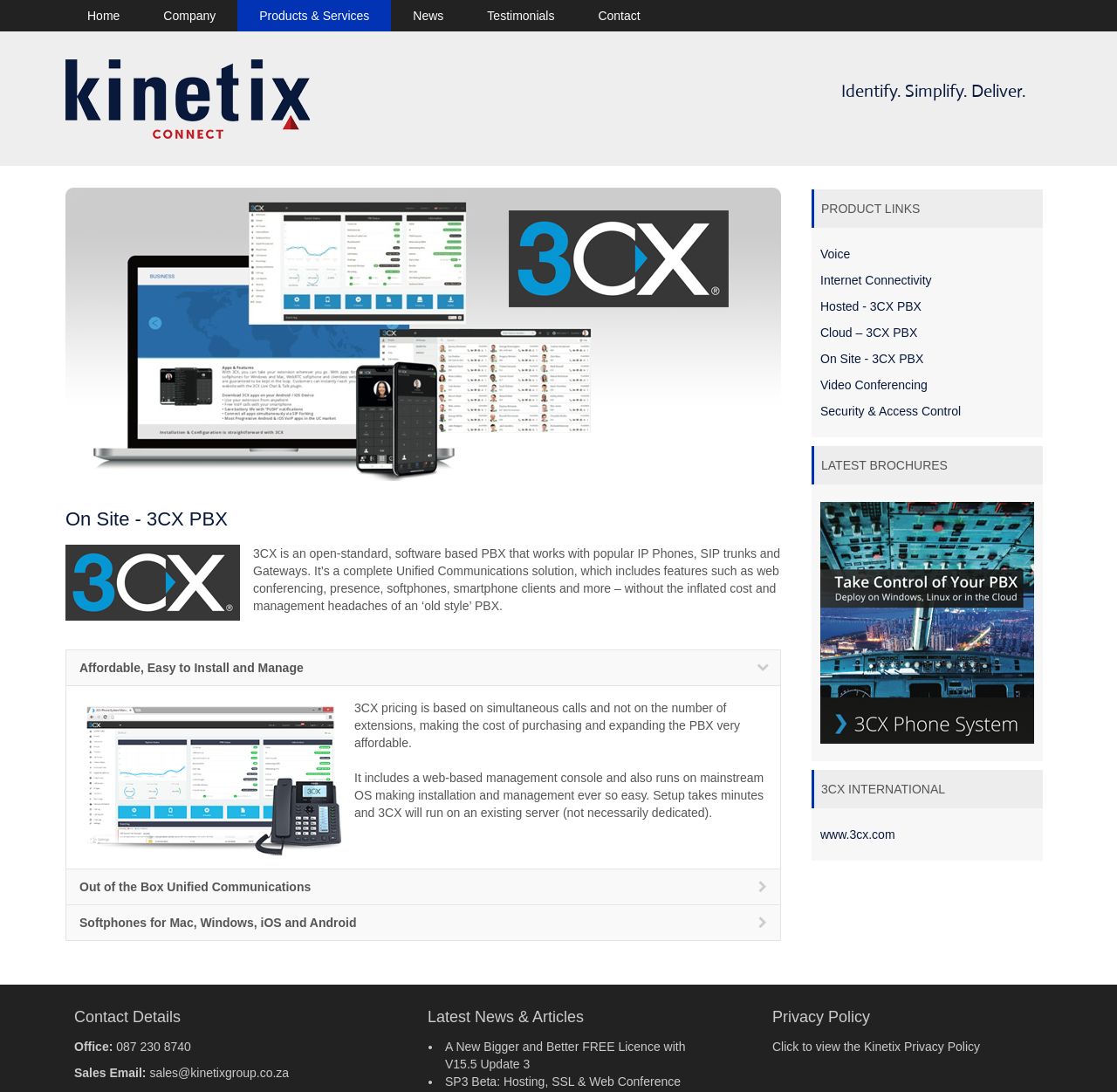Can you identify the bounding box coordinates of the clickable region needed to carry out this instruction: 'Contact us via sales email'? The coordinates should be four float numbers within the range of 0 to 1, stated as [left, top, right, bottom].

[0.134, 0.976, 0.259, 0.989]